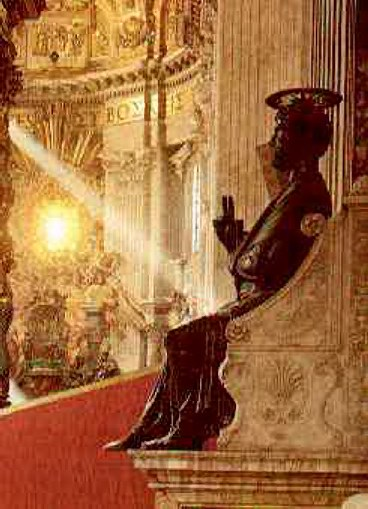What type of building is the sculpture located in?
Give a thorough and detailed response to the question.

The image depicts a notable sculpture seated in a prominent location within a grand interior, likely a church or a significant historical building, characterized by elaborate architectural details.